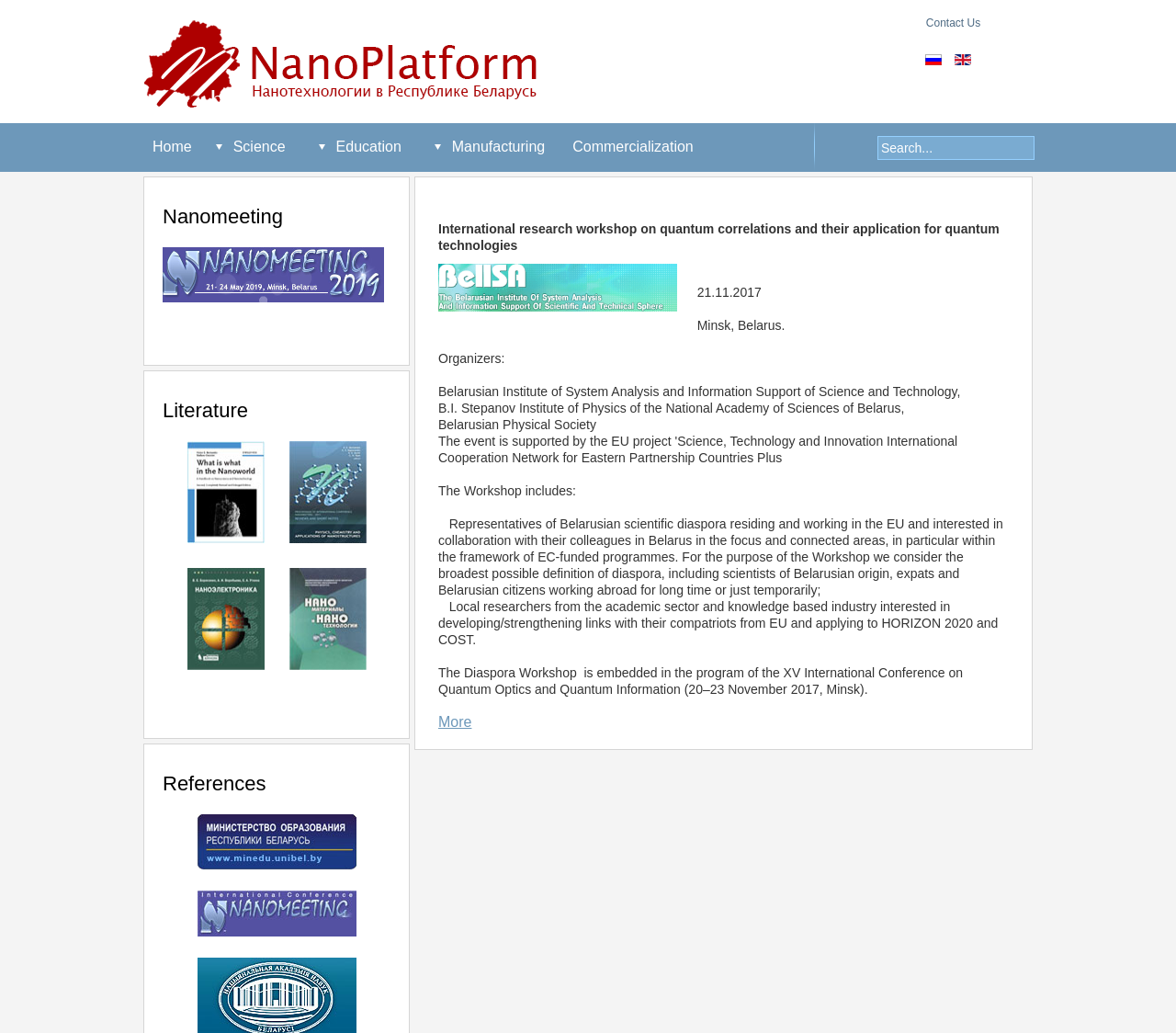What is the purpose of the workshop?
Using the visual information, answer the question in a single word or phrase.

Collaboration